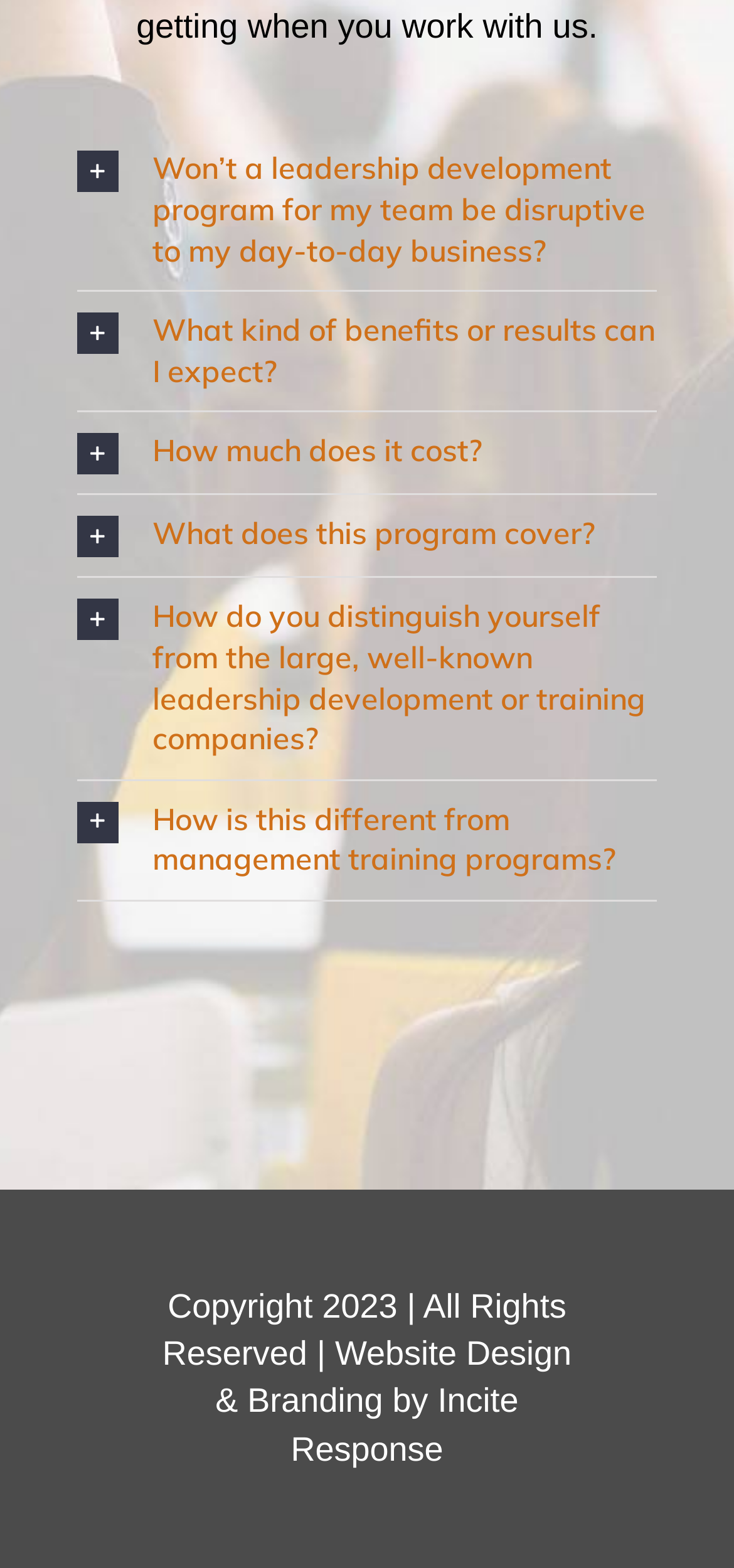What is the last question about leadership development programs? Examine the screenshot and reply using just one word or a brief phrase.

Different from management training